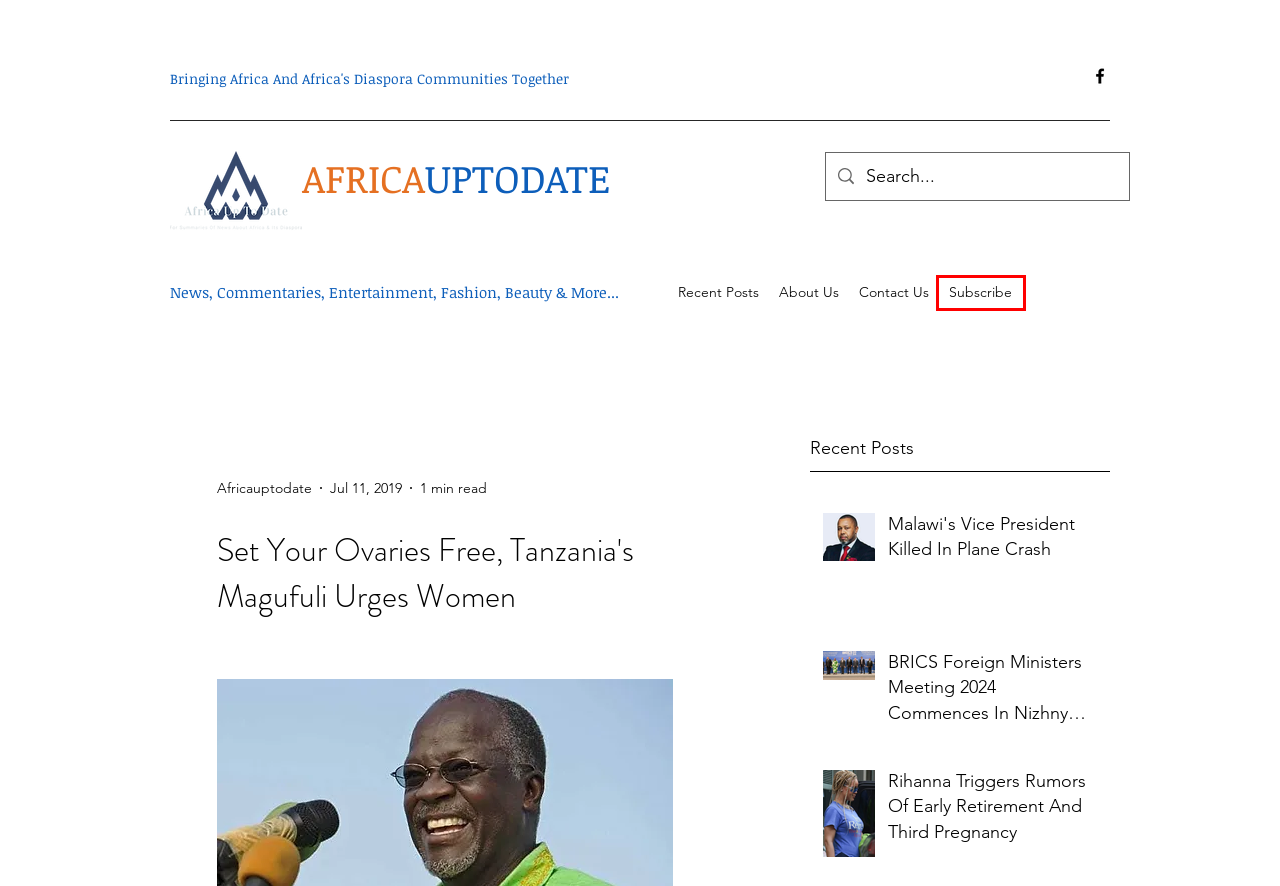You are provided a screenshot of a webpage featuring a red bounding box around a UI element. Choose the webpage description that most accurately represents the new webpage after clicking the element within the red bounding box. Here are the candidates:
A. Rihanna Triggers Rumors Of Early Retirement And Third Pregnancy
B. BRICS Foreign Ministers Meeting 2024 Commences In Nizhny Novgorod
C. Africauptodate | About Us
D. AfricaNews | africauptodate
E. Malawi's Vice President Killed In Plane Crash
F. Africauptodate | Contact Us
G. Africauptodate | Subscribe
H. Africauptodate | Home

G